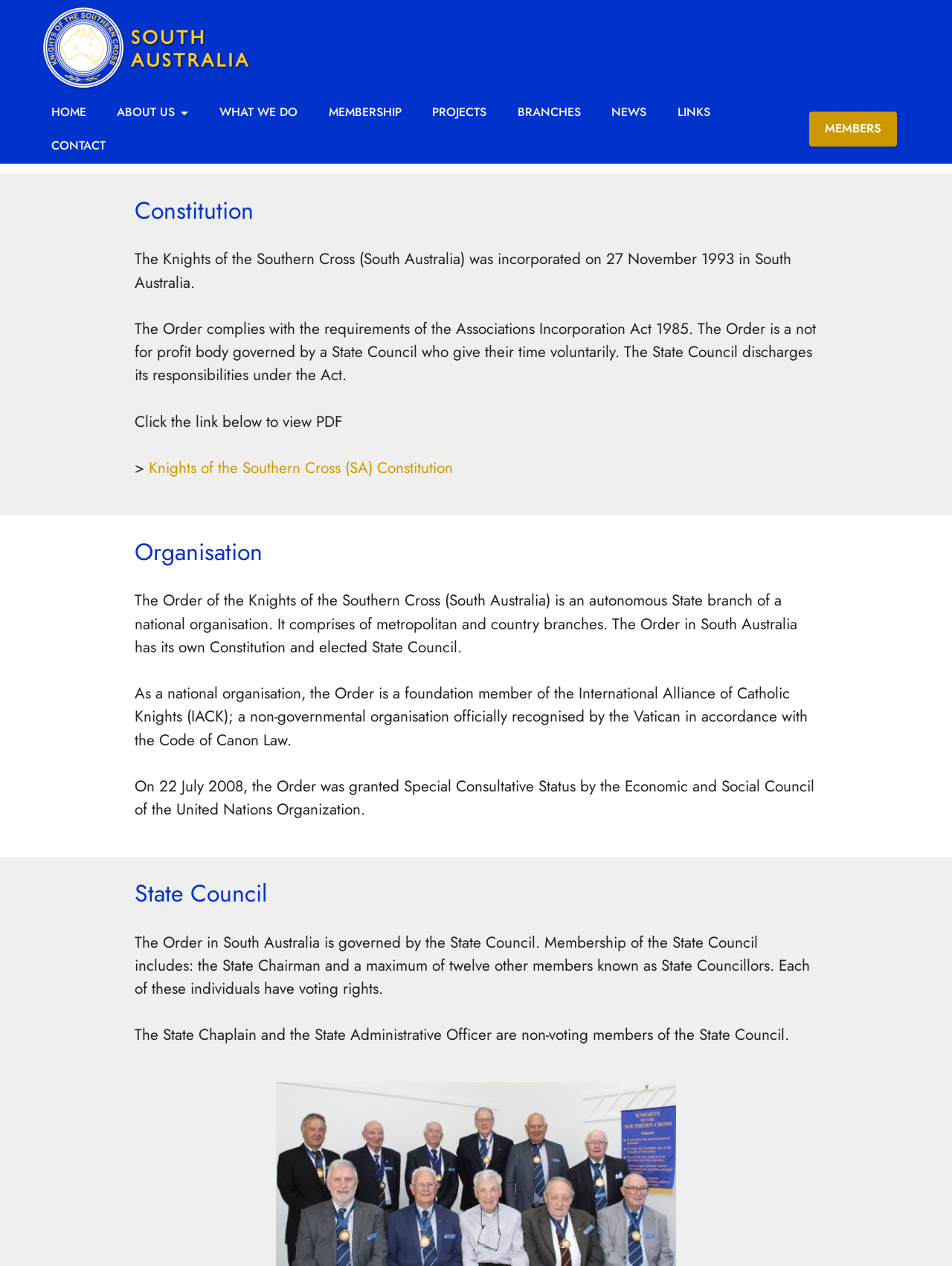Locate the bounding box coordinates of the area that needs to be clicked to fulfill the following instruction: "Explore the NEWS section". The coordinates should be in the format of four float numbers between 0 and 1, namely [left, top, right, bottom].

[0.639, 0.081, 0.683, 0.096]